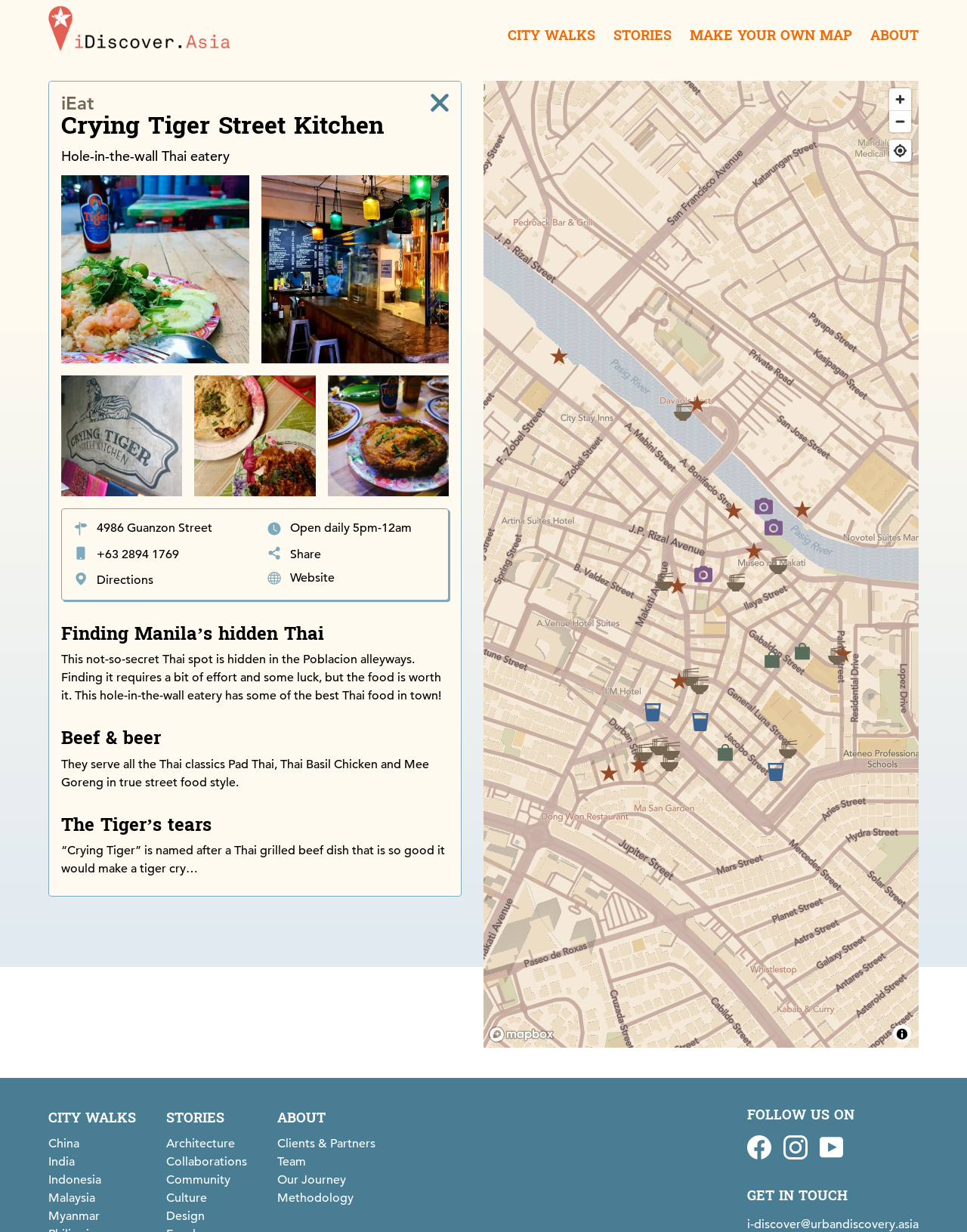From the screenshot, find the bounding box of the UI element matching this description: "San Francisco Pumping Station iSurprise". Supply the bounding box coordinates in the form [left, top, right, bottom], each a float between 0 and 1.

[0.705, 0.315, 0.736, 0.34]